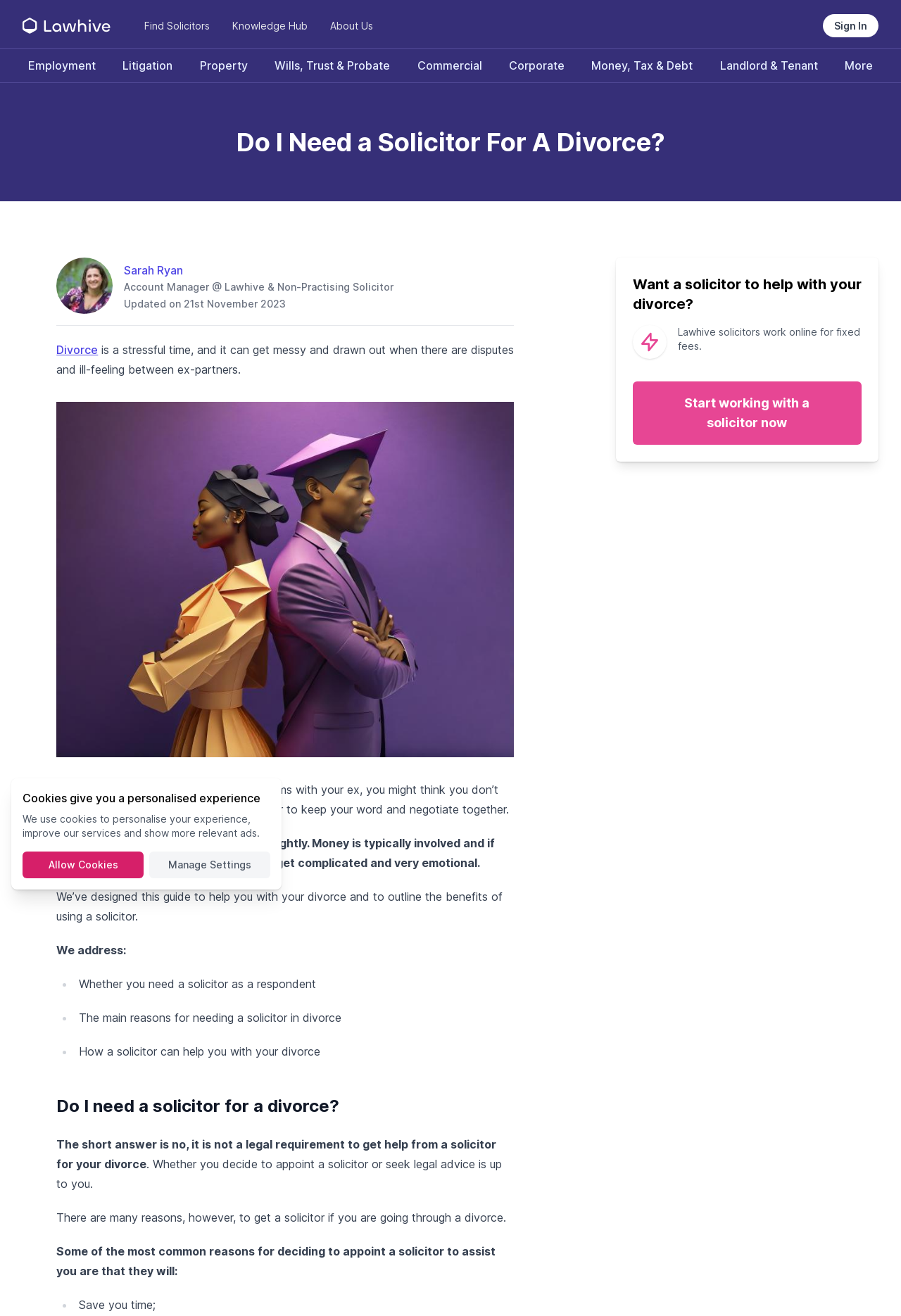What is the topic of this webpage?
Look at the image and answer the question with a single word or phrase.

Divorce